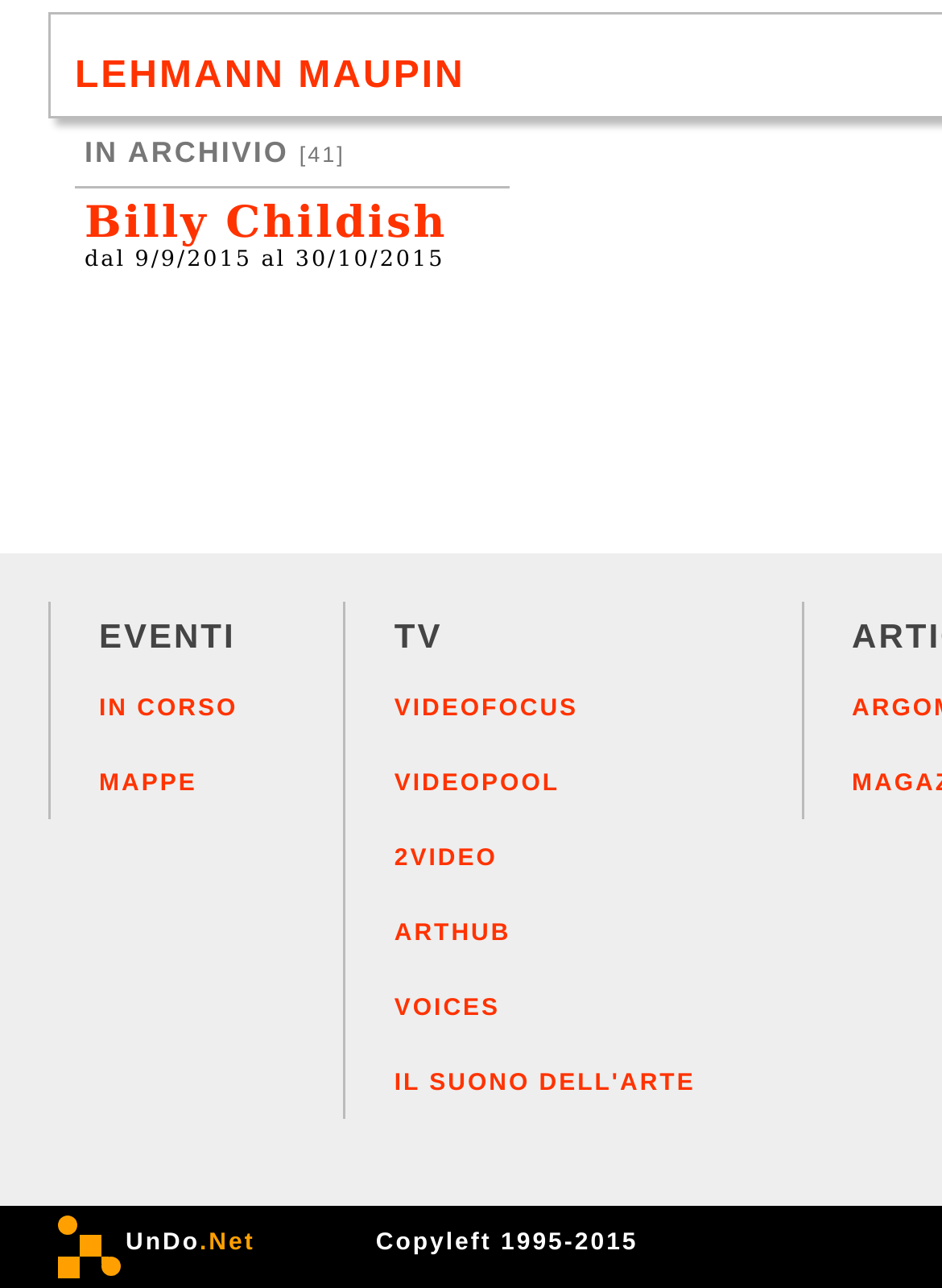How many video-related links are there?
From the screenshot, supply a one-word or short-phrase answer.

4